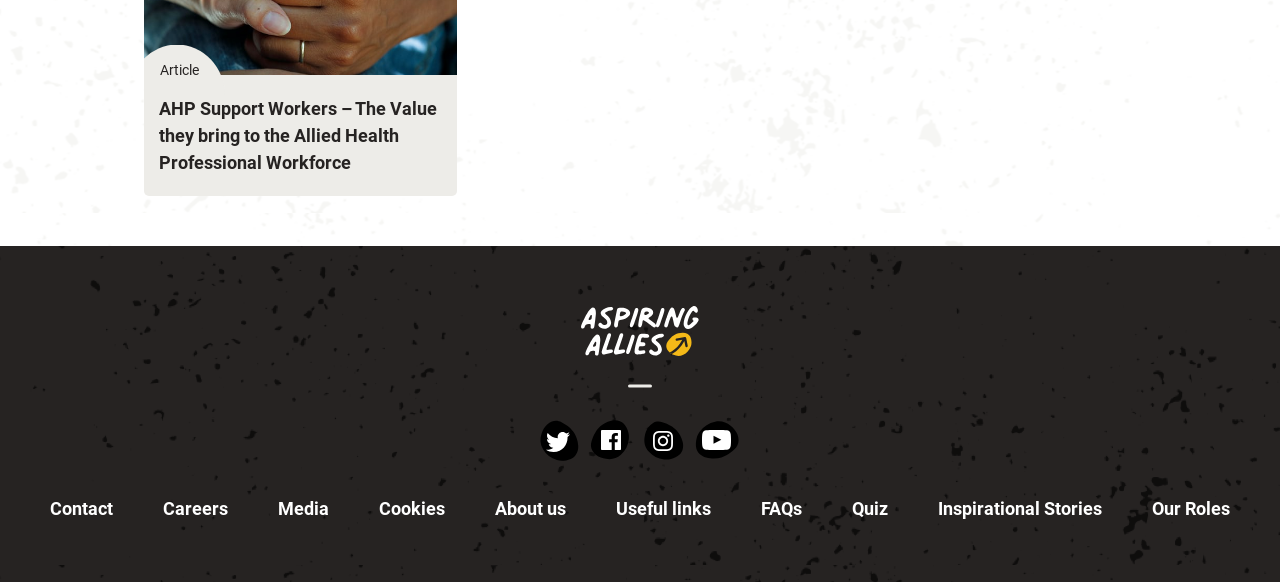Indicate the bounding box coordinates of the clickable region to achieve the following instruction: "Click the Aspiring Allies Logo."

[0.454, 0.525, 0.546, 0.611]